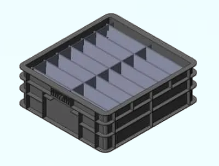Detail every aspect of the image in your description.

The image depicts a hand-held tote designed for returnable packaging solutions. This robust container features a black exterior and a compartmentalized interior, characterized by multiple pockets that provide efficient organization for smaller products during transport. Typically made from durable plastic, the tote's design accommodates various shapes and sizes, enhancing its versatility in logistics. The unique dunnage (the internal packaging used to secure products) is custom-cut to fit the specific items, allowing for safe and easy loading and unloading. This innovative solution significantly improves the transportation of multiple parts, making it ideal for businesses seeking to optimize their packaging and logistics processes effectively.